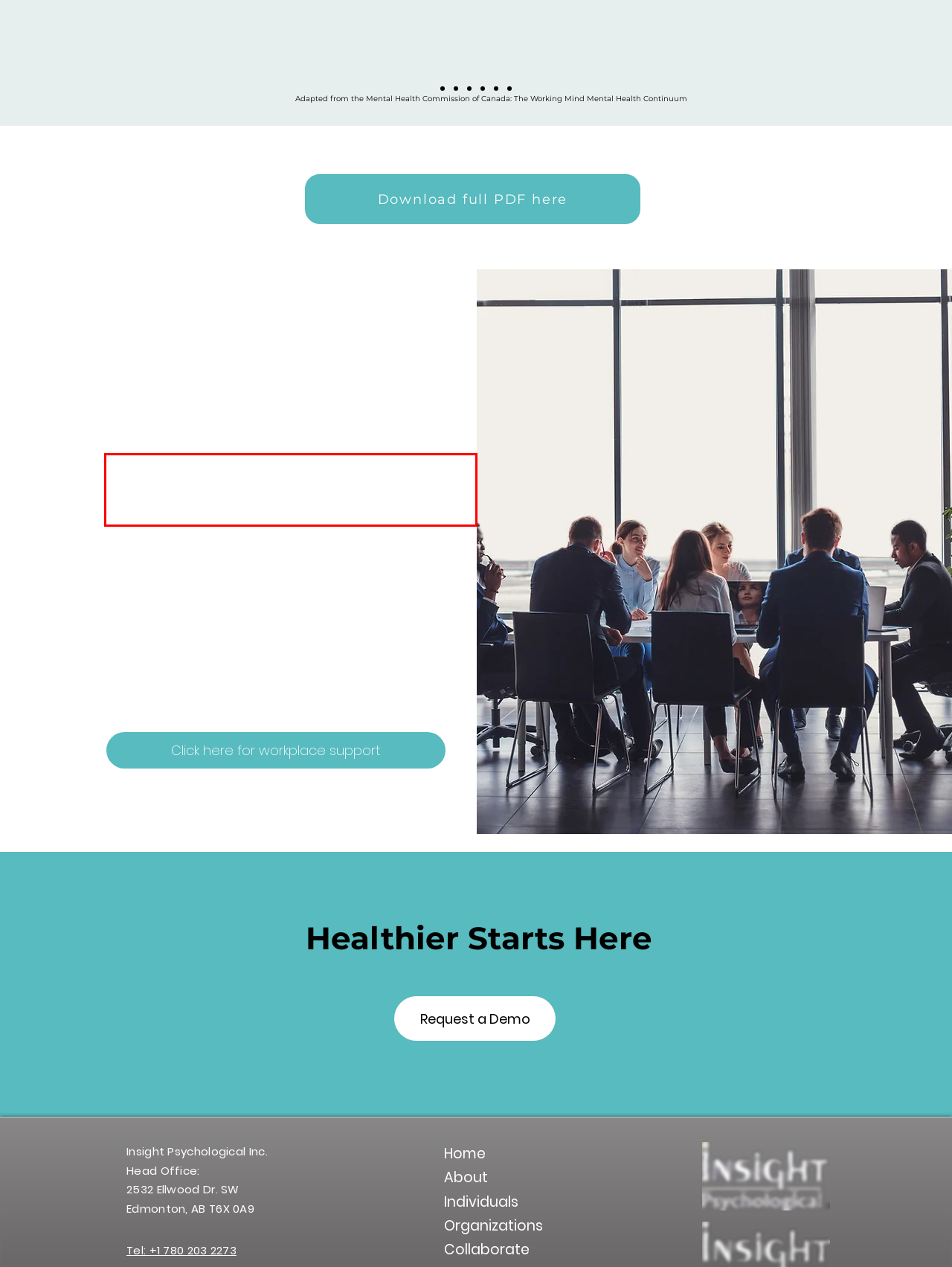You are provided with a screenshot of a webpage that includes a red bounding box. Extract and generate the text content found within the red bounding box.

2) Design and implement strategies, plans, programs, policies, and/or processes to address gaps and concerns identified as well as enhance overall psychological health and safety in your workplace.